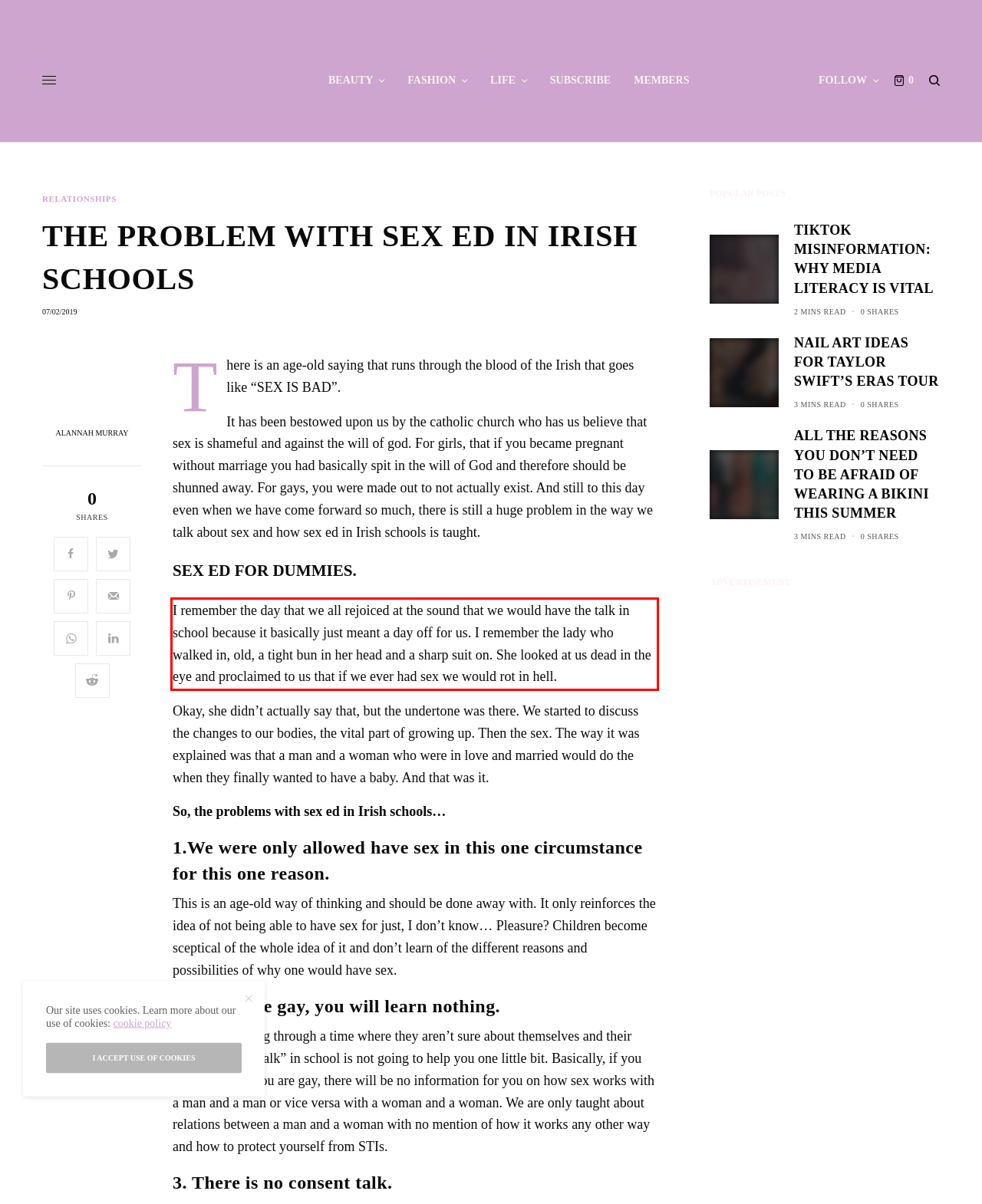By examining the provided screenshot of a webpage, recognize the text within the red bounding box and generate its text content.

I remember the day that we all rejoiced at the sound that we would have the talk in school because it basically just meant a day off for us. I remember the lady who walked in, old, a tight bun in her head and a sharp suit on. She looked at us dead in the eye and proclaimed to us that if we ever had sex we would rot in hell.